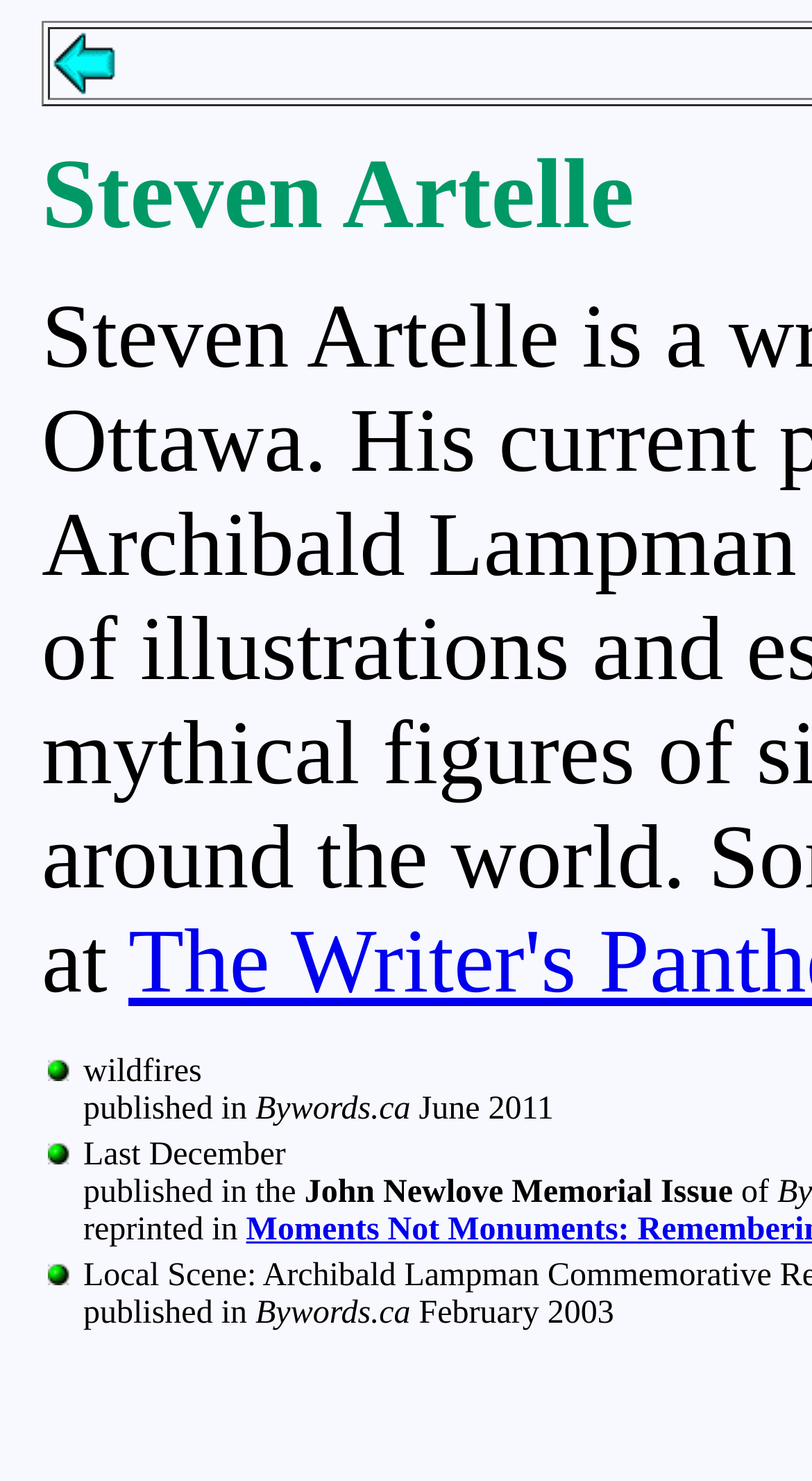Review the image closely and give a comprehensive answer to the question: What is the name of the person mentioned on the webpage?

I found a StaticText element with the text 'Steven Artelle' at coordinates [0.051, 0.096, 0.781, 0.169], which suggests that this is the name of a person mentioned on the webpage.